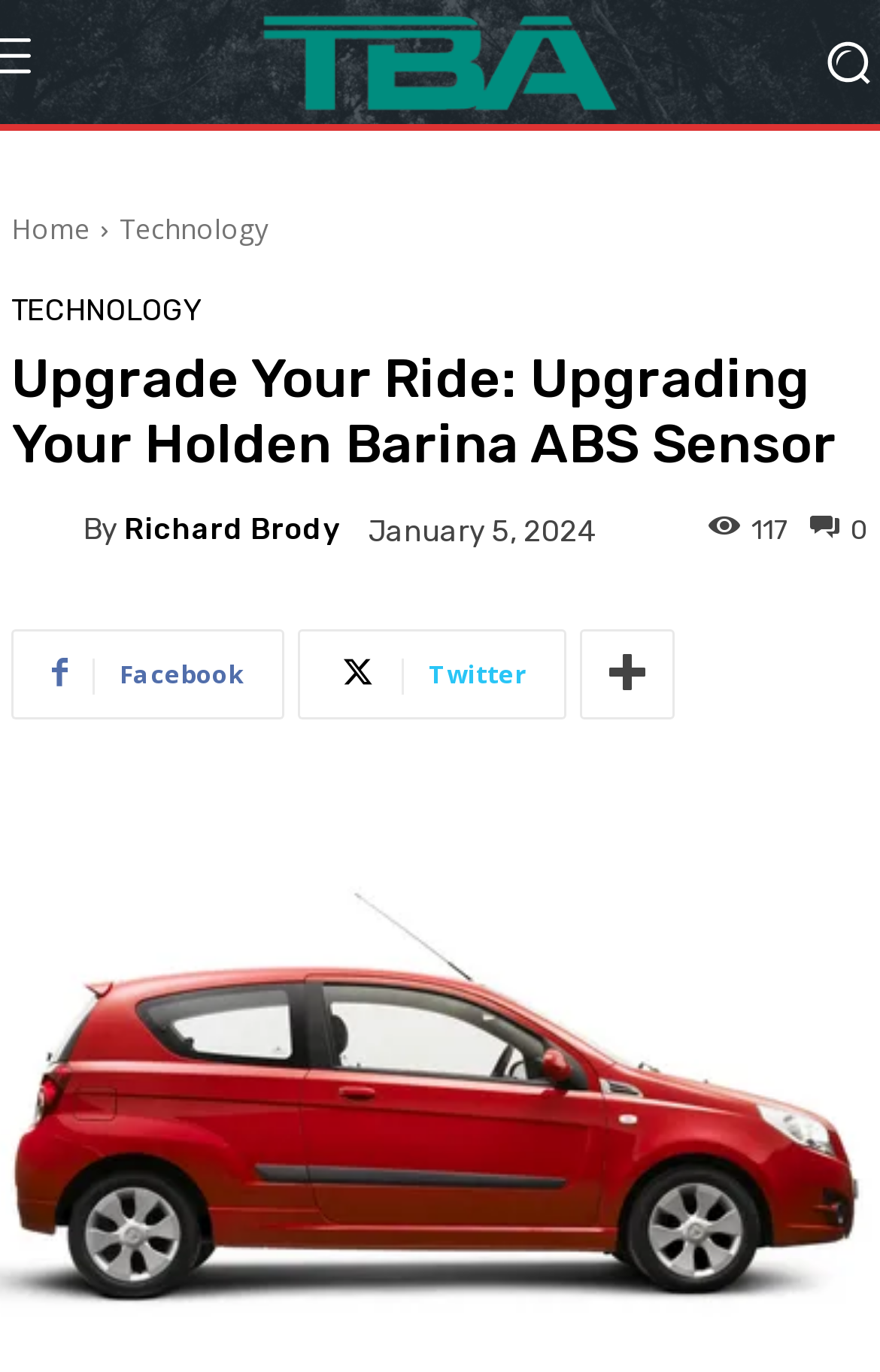Please find the bounding box coordinates of the section that needs to be clicked to achieve this instruction: "Go to Home page".

[0.013, 0.153, 0.103, 0.181]